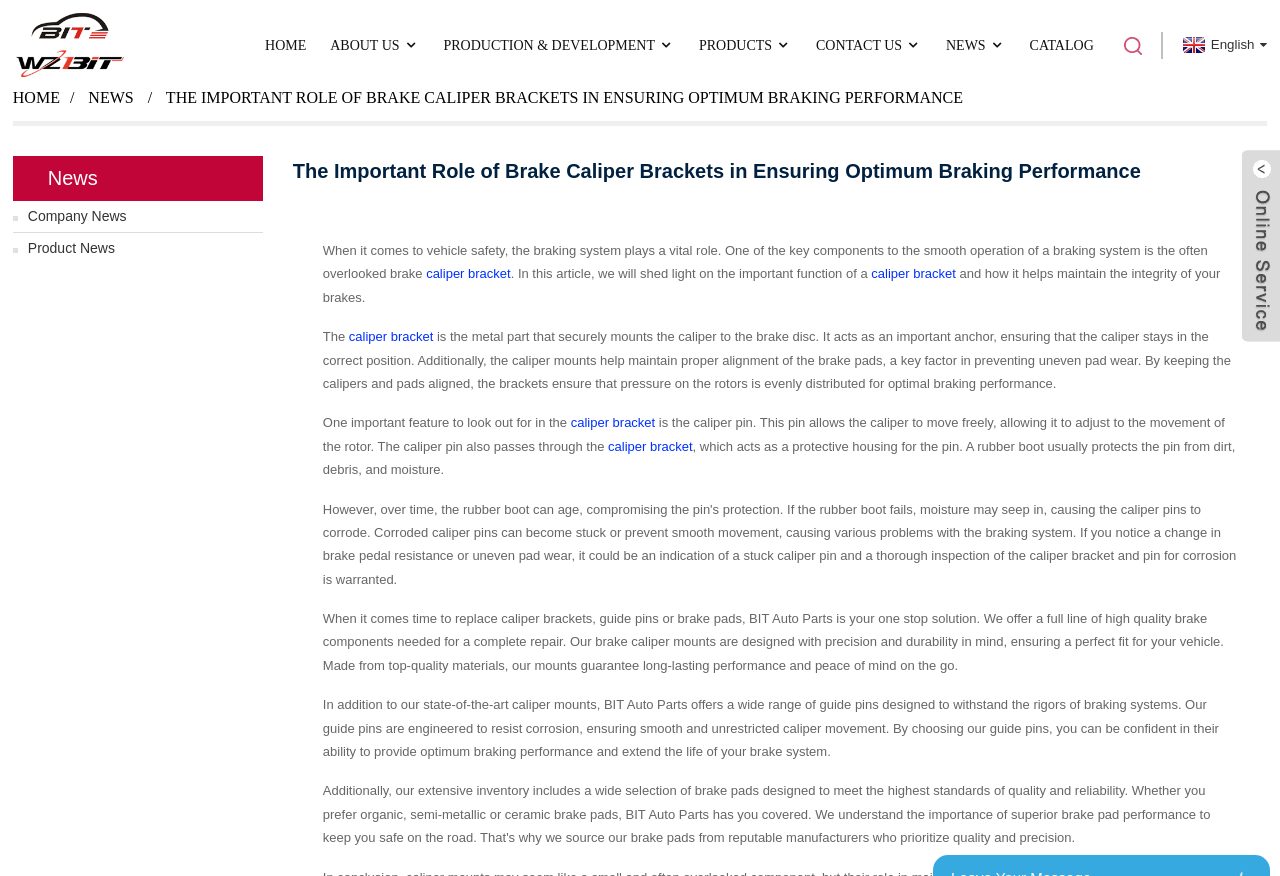Predict the bounding box coordinates of the area that should be clicked to accomplish the following instruction: "Click the caliper bracket link". The bounding box coordinates should consist of four float numbers between 0 and 1, i.e., [left, top, right, bottom].

[0.681, 0.304, 0.747, 0.321]